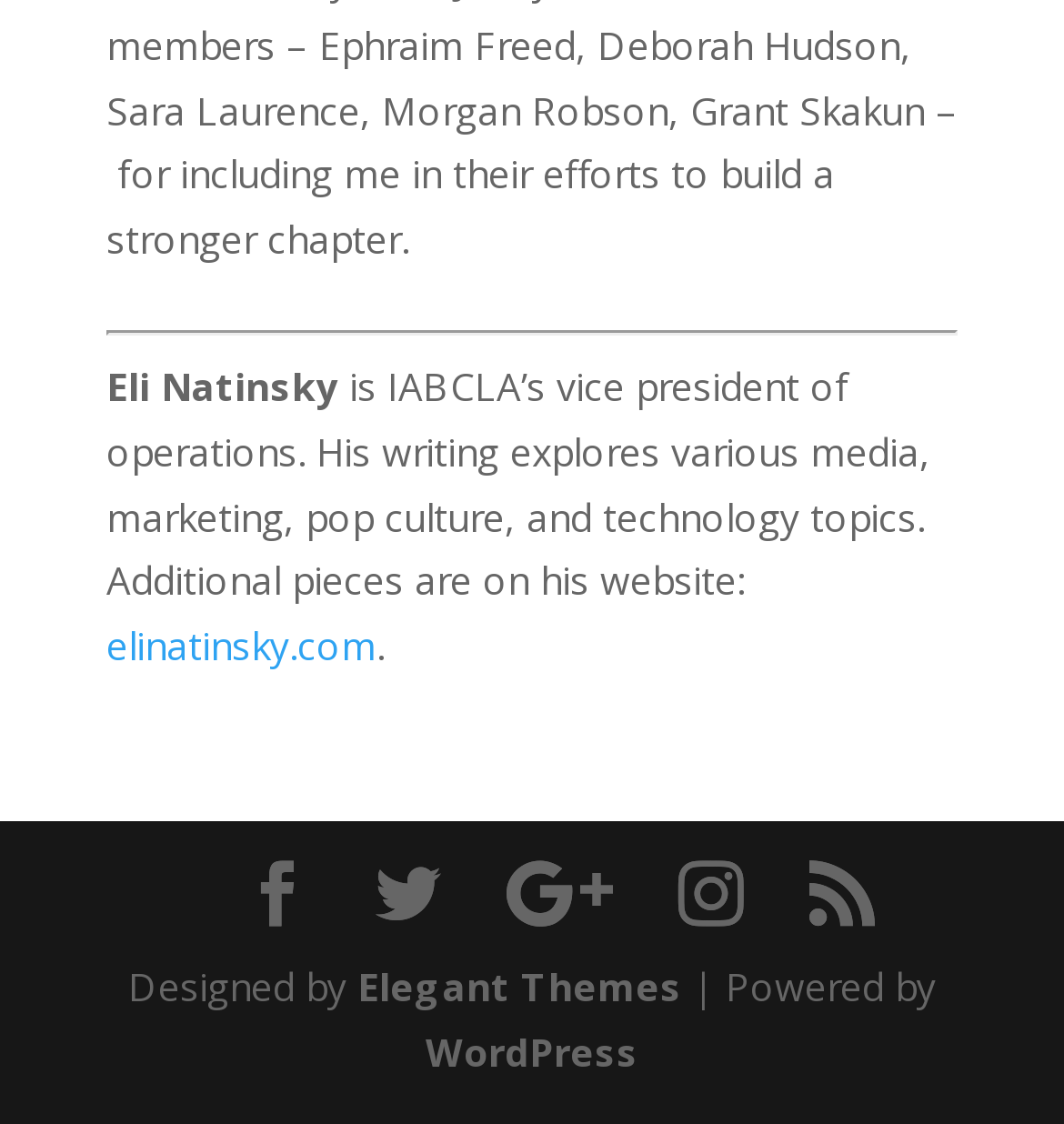What platform powers the website?
Based on the image, answer the question with as much detail as possible.

The link element with the text 'WordPress' is present at the bottom of the webpage, suggesting that WordPress is the platform that powers the website.